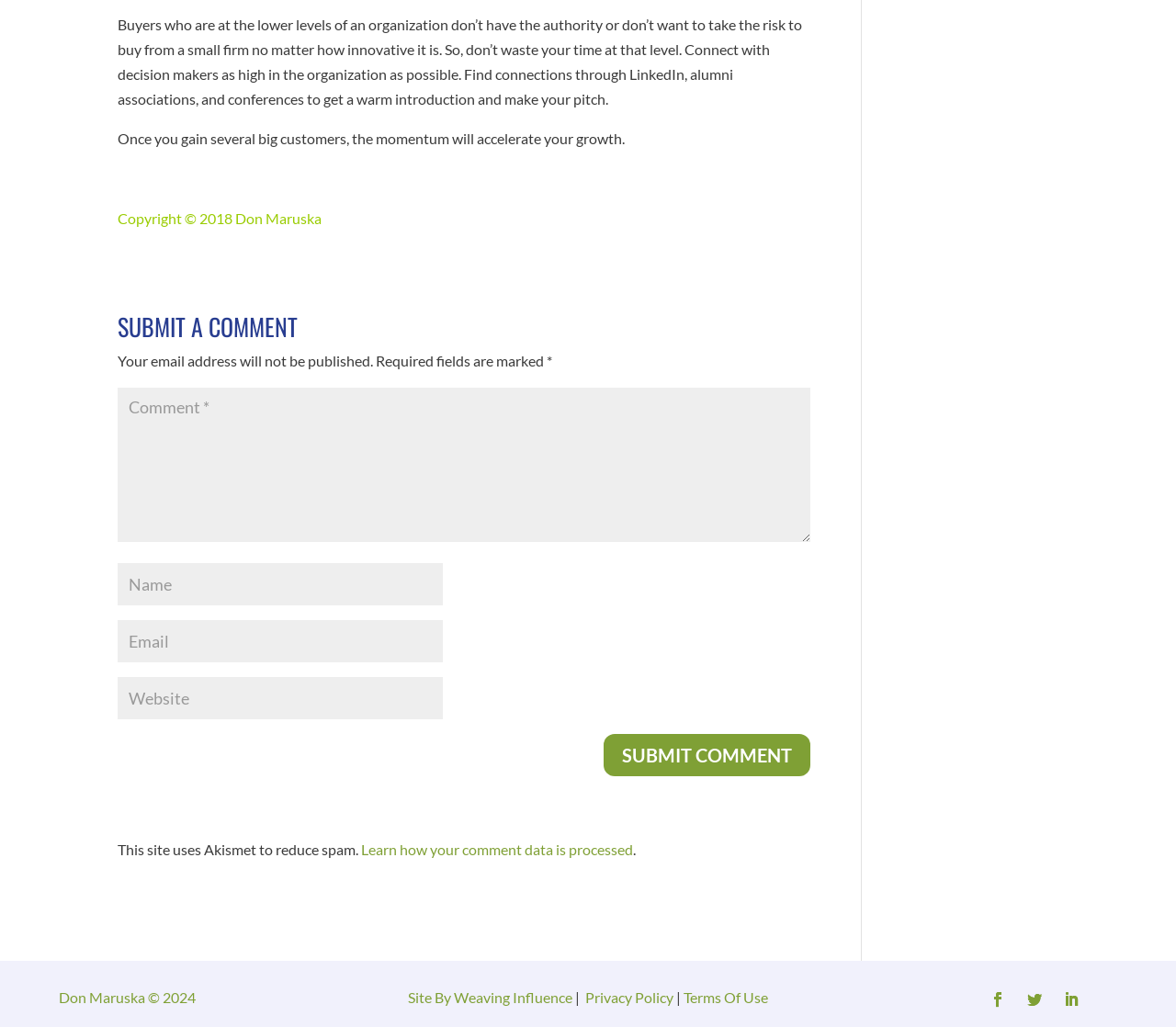What is the purpose of the comment section?
Look at the image and respond with a single word or a short phrase.

To submit a comment